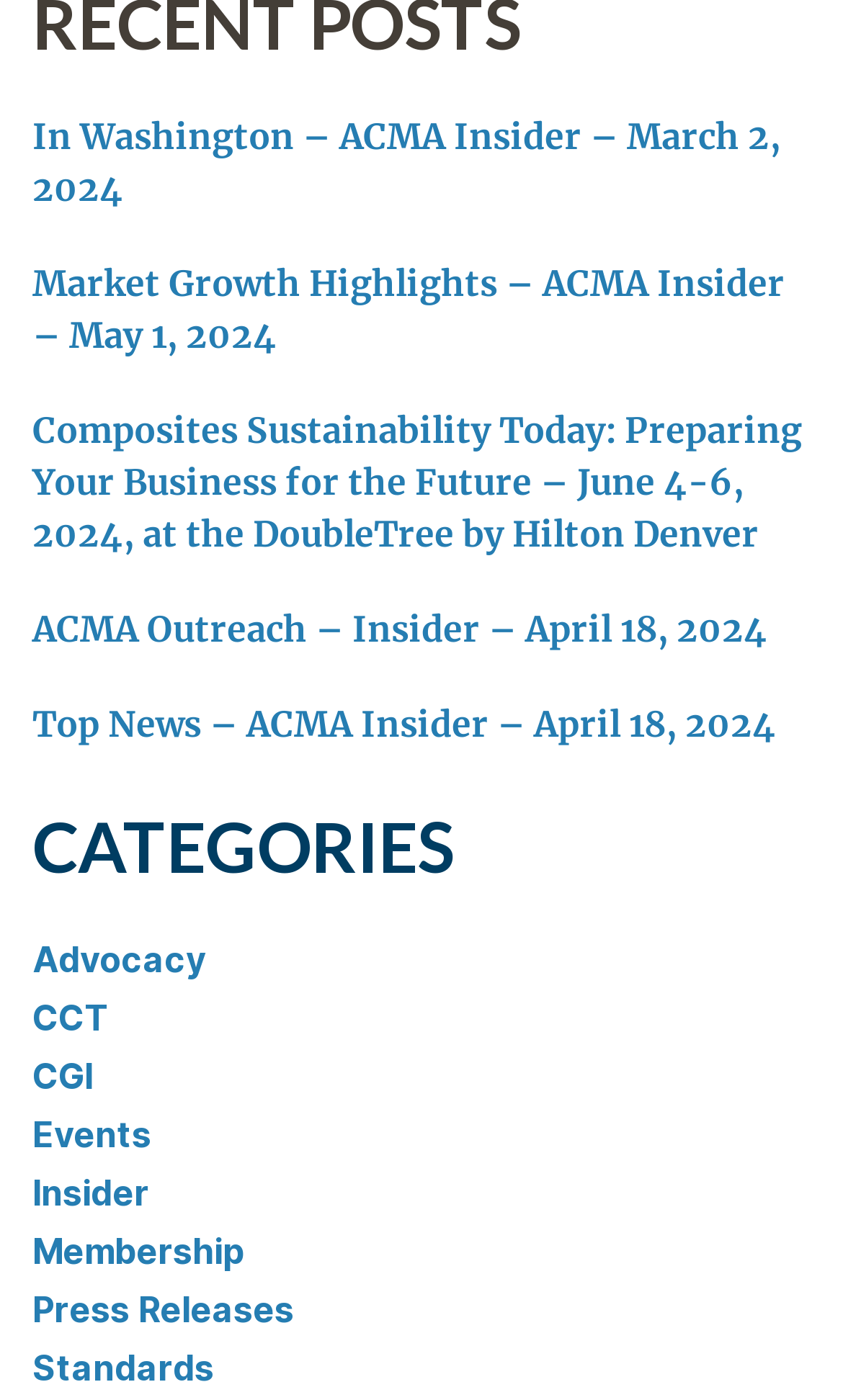What is the topic of the event on June 4-6, 2024?
Using the image, provide a concise answer in one word or a short phrase.

Composites Sustainability Today